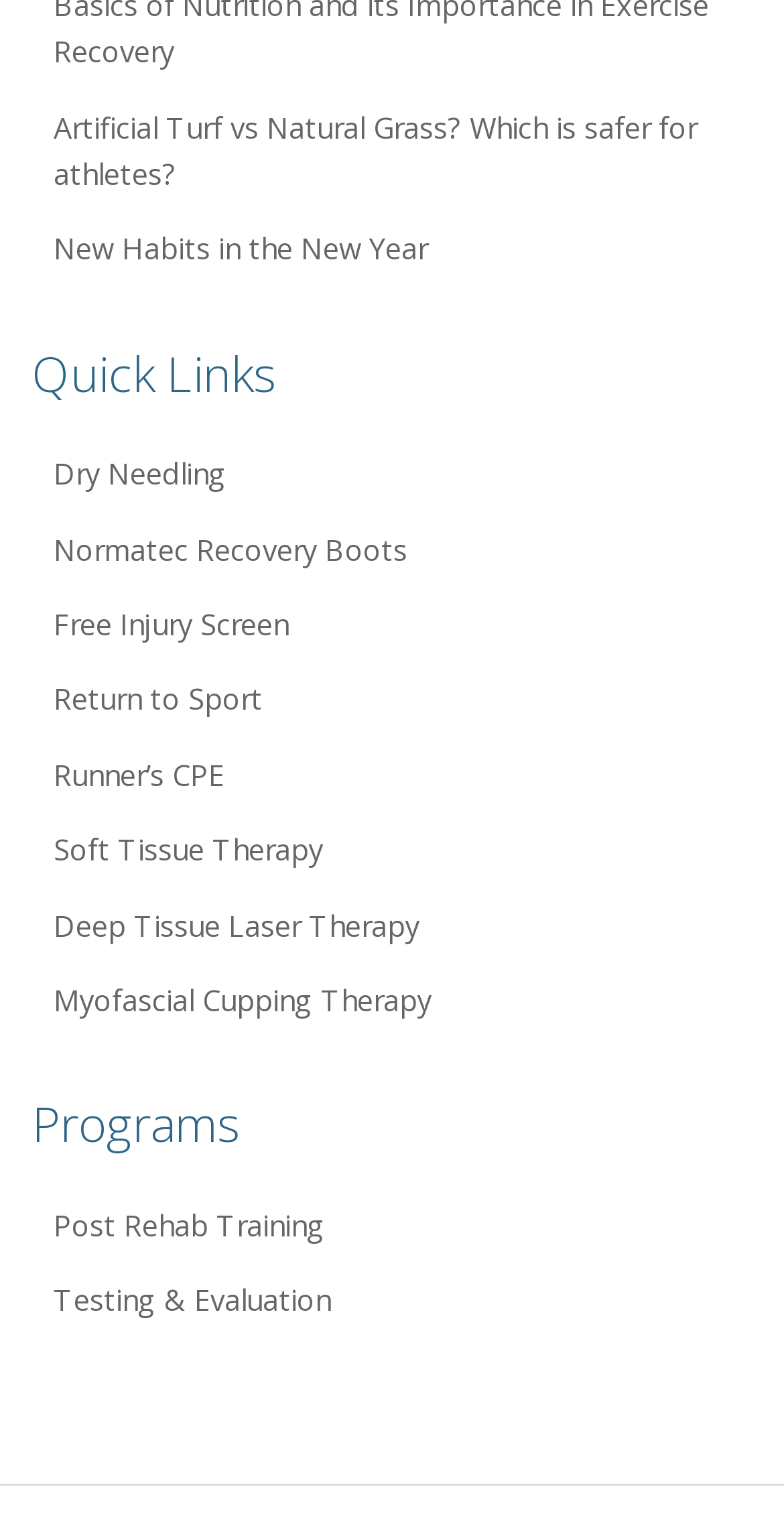Provide a short answer using a single word or phrase for the following question: 
What is the topic of the 'Post Rehab Training' link?

Post Rehab Training